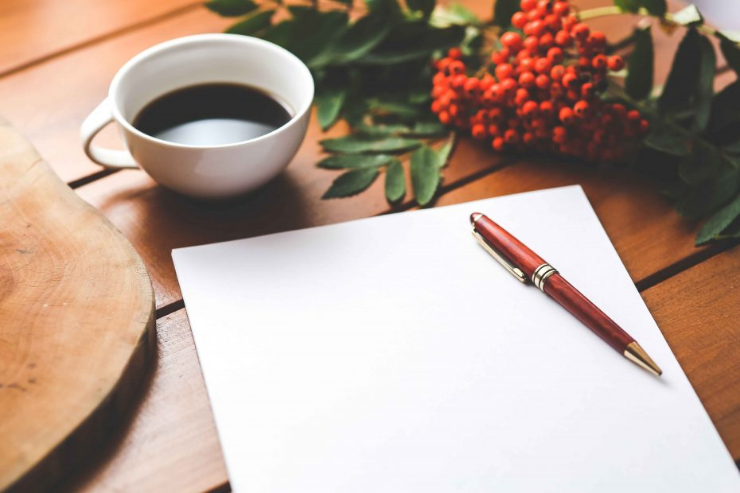Give a detailed account of the elements present in the image.

The image captures a serene workspace, perfect for moments of reflection and creativity. In the foreground, a pristine white sheet of paper lies waiting for inspiration, accompanied by a stylish red pen, hinting at the potential of thoughts to be penned down. To the right, vibrant red berries contrast beautifully with the deep green leaves, adding a touch of nature to the scene. A simple, white coffee cup sits beside the paper, filled with rich, dark coffee, suggesting the comforts of a cozy setting. The overall composition evokes a sense of calm and readiness, ideal for setting intentions or brainstorming, inviting the viewer to embrace focus and creativity.